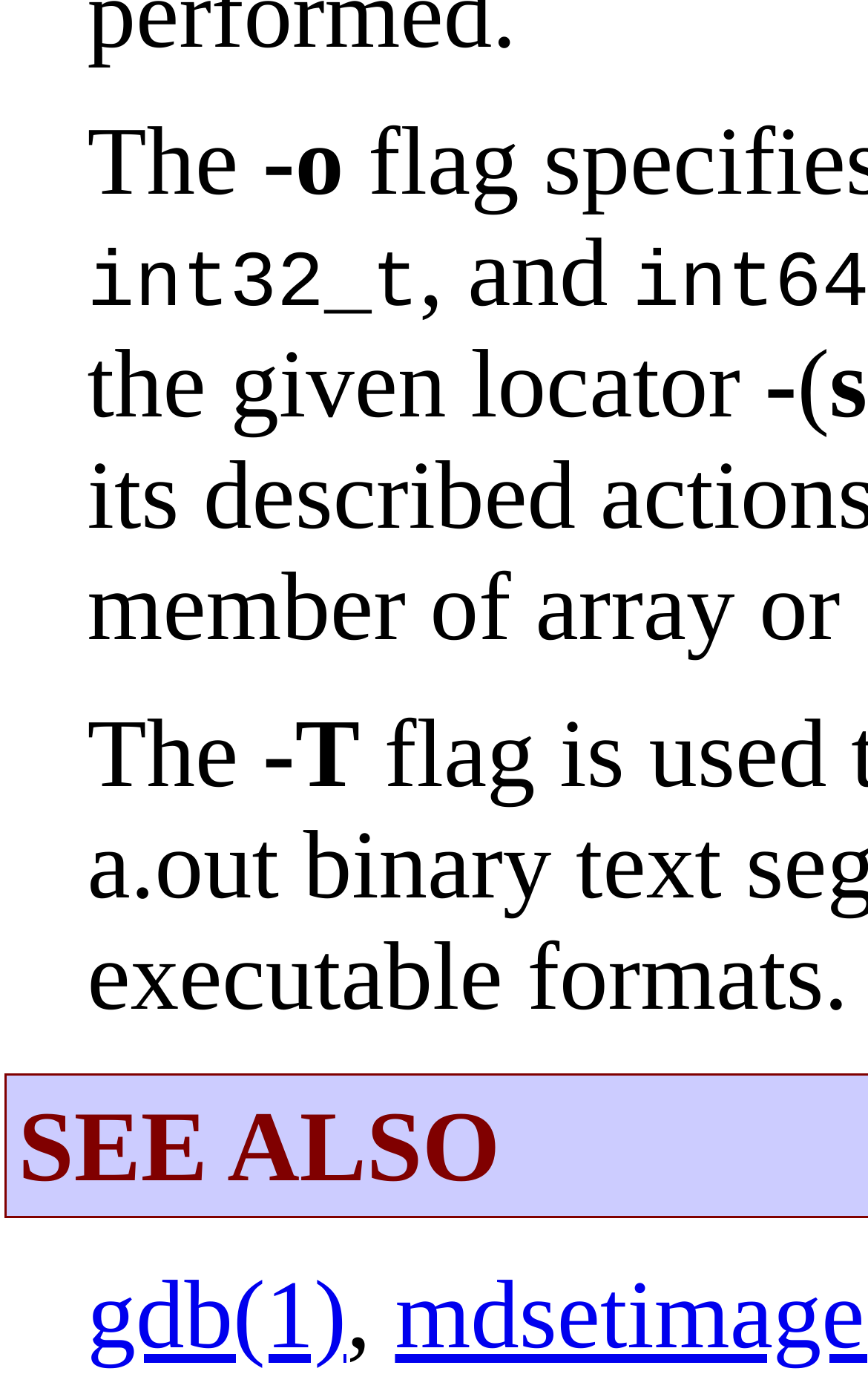Provide a one-word or one-phrase answer to the question:
How many commas are on the webpage?

2